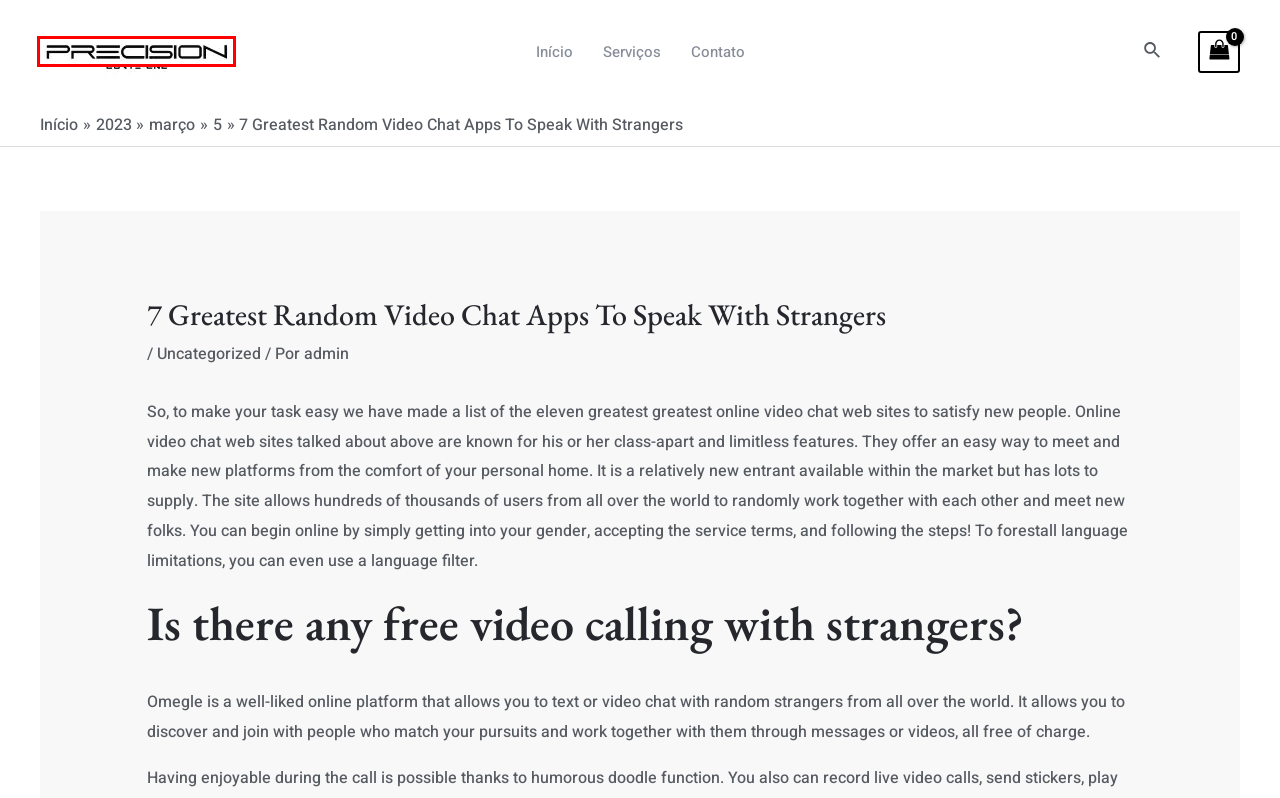Inspect the provided webpage screenshot, concentrating on the element within the red bounding box. Select the description that best represents the new webpage after you click the highlighted element. Here are the candidates:
A. março 2023 – Precision Laser
B. 2023 – Precision Laser
C. Precision Laser – Cotação online em segundos.
D. Uncategorized – Precision Laser
E. Tips On How To Add Websites To The House Display On Any Smartphone Or Pill – Precision Laser
F. Serviços – Precision Laser
G. Contact – Precision Laser
H. admin – Precision Laser

C